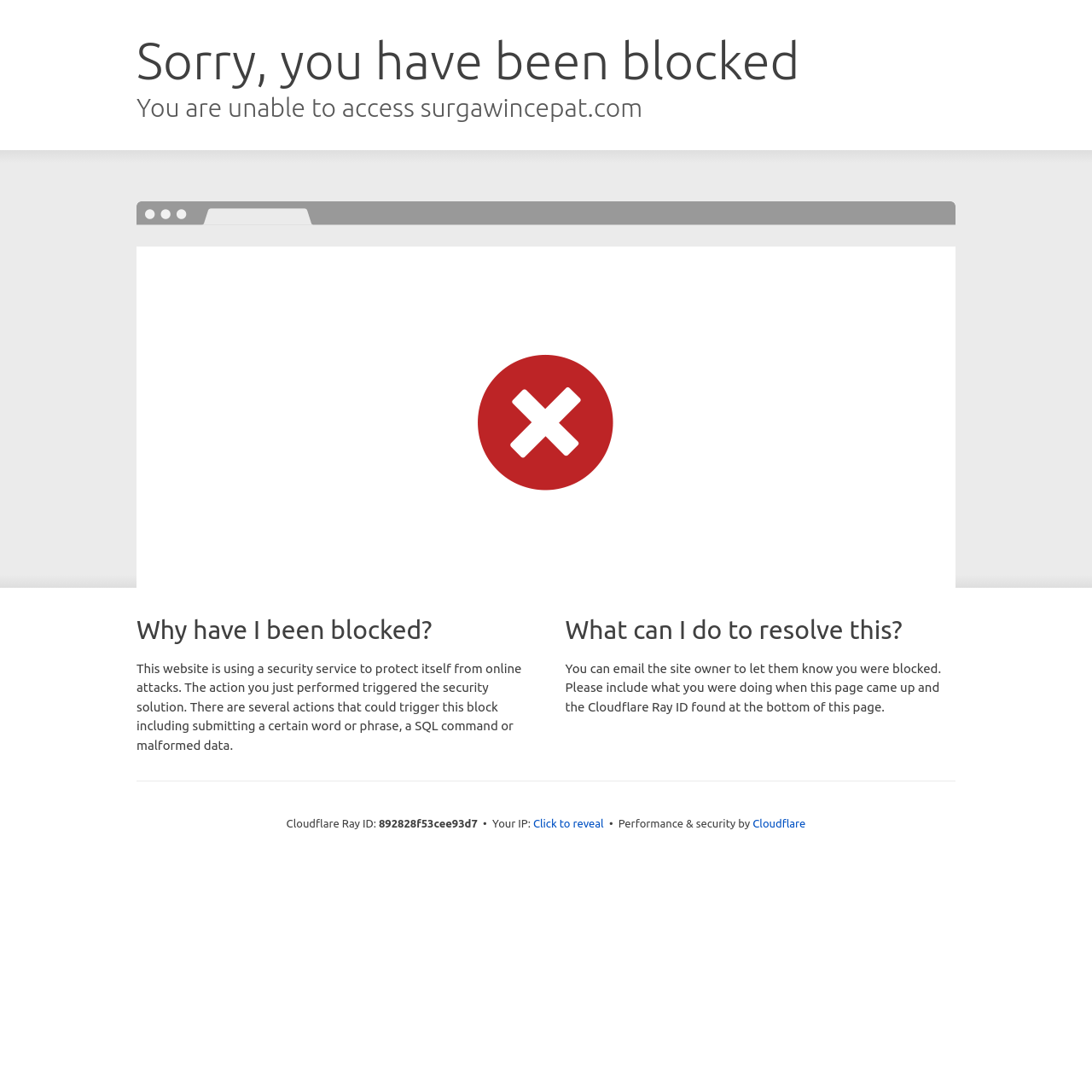Please determine and provide the text content of the webpage's heading.

Sorry, you have been blocked